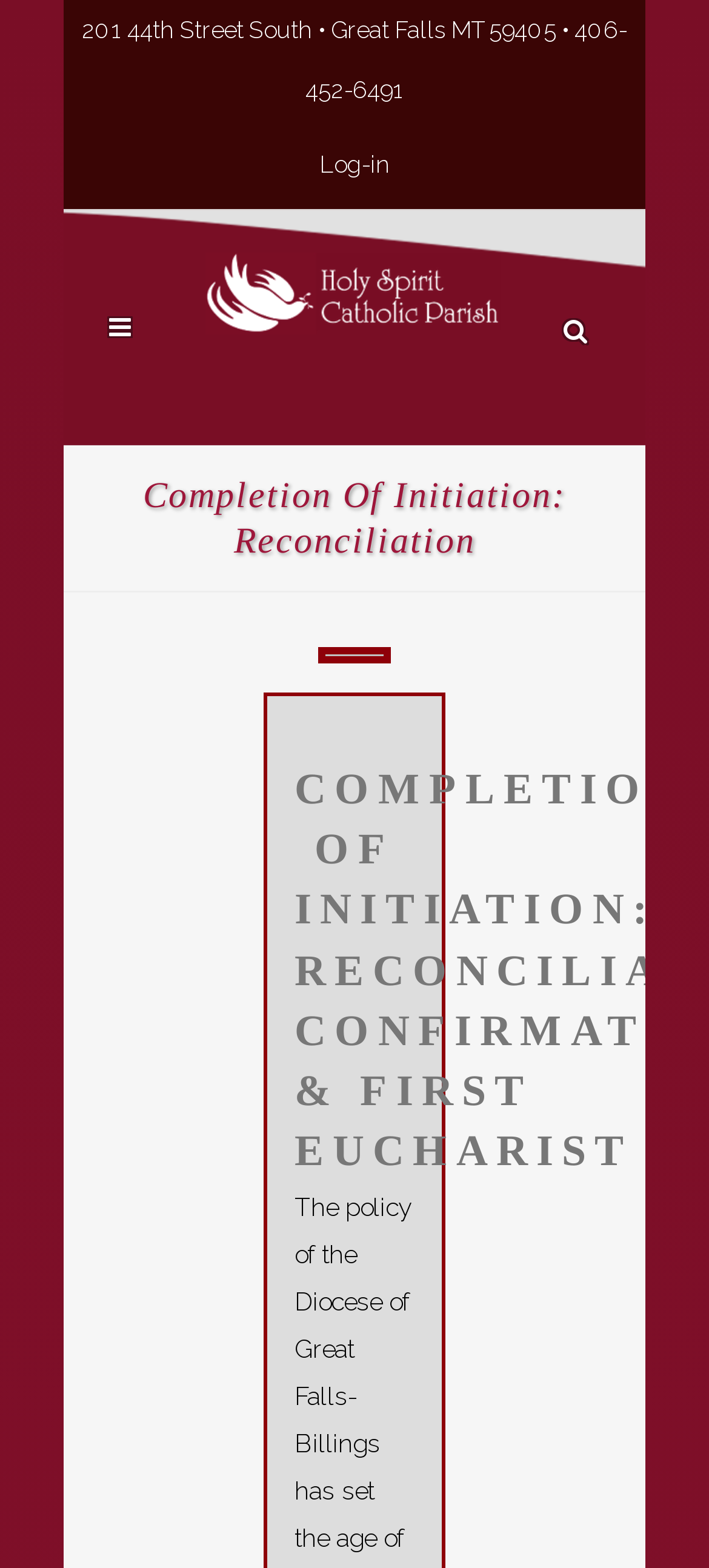Predict the bounding box coordinates for the UI element described as: "Log-in". The coordinates should be four float numbers between 0 and 1, presented as [left, top, right, bottom].

[0.45, 0.096, 0.55, 0.114]